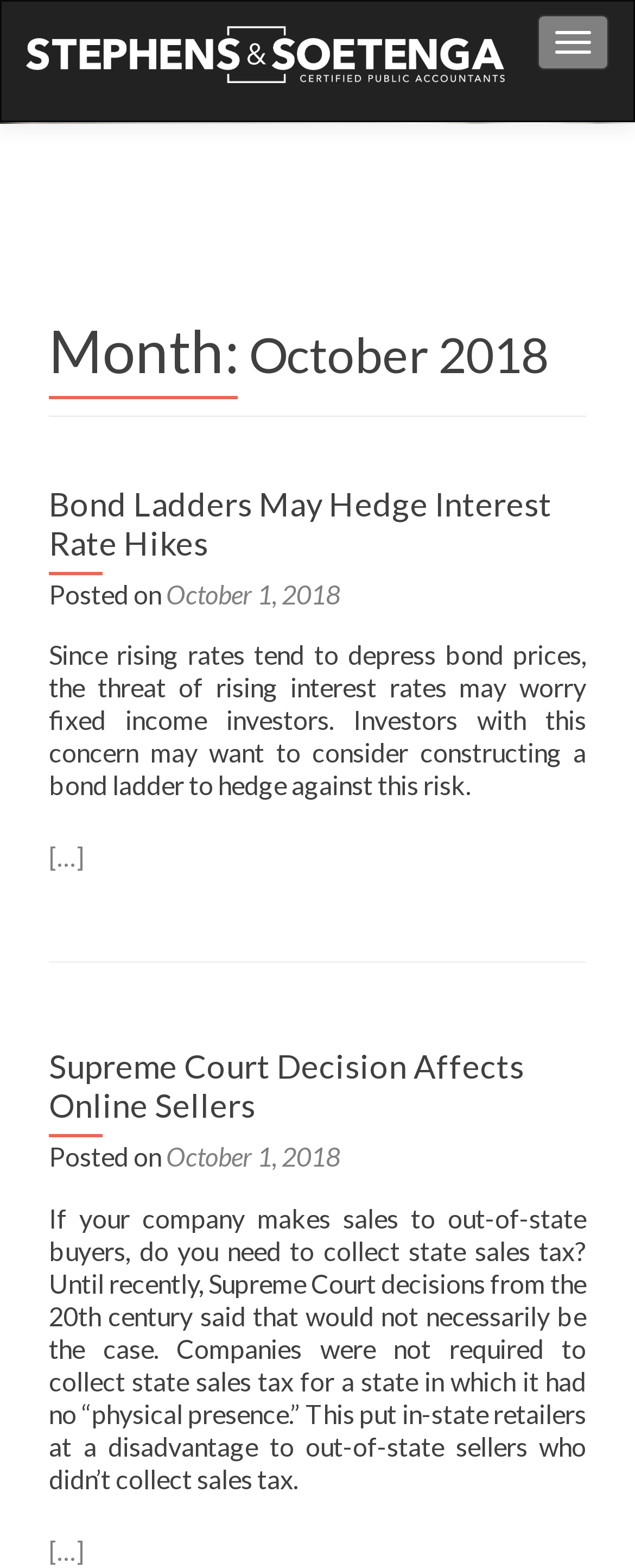Please find the main title text of this webpage.

Month: October 2018